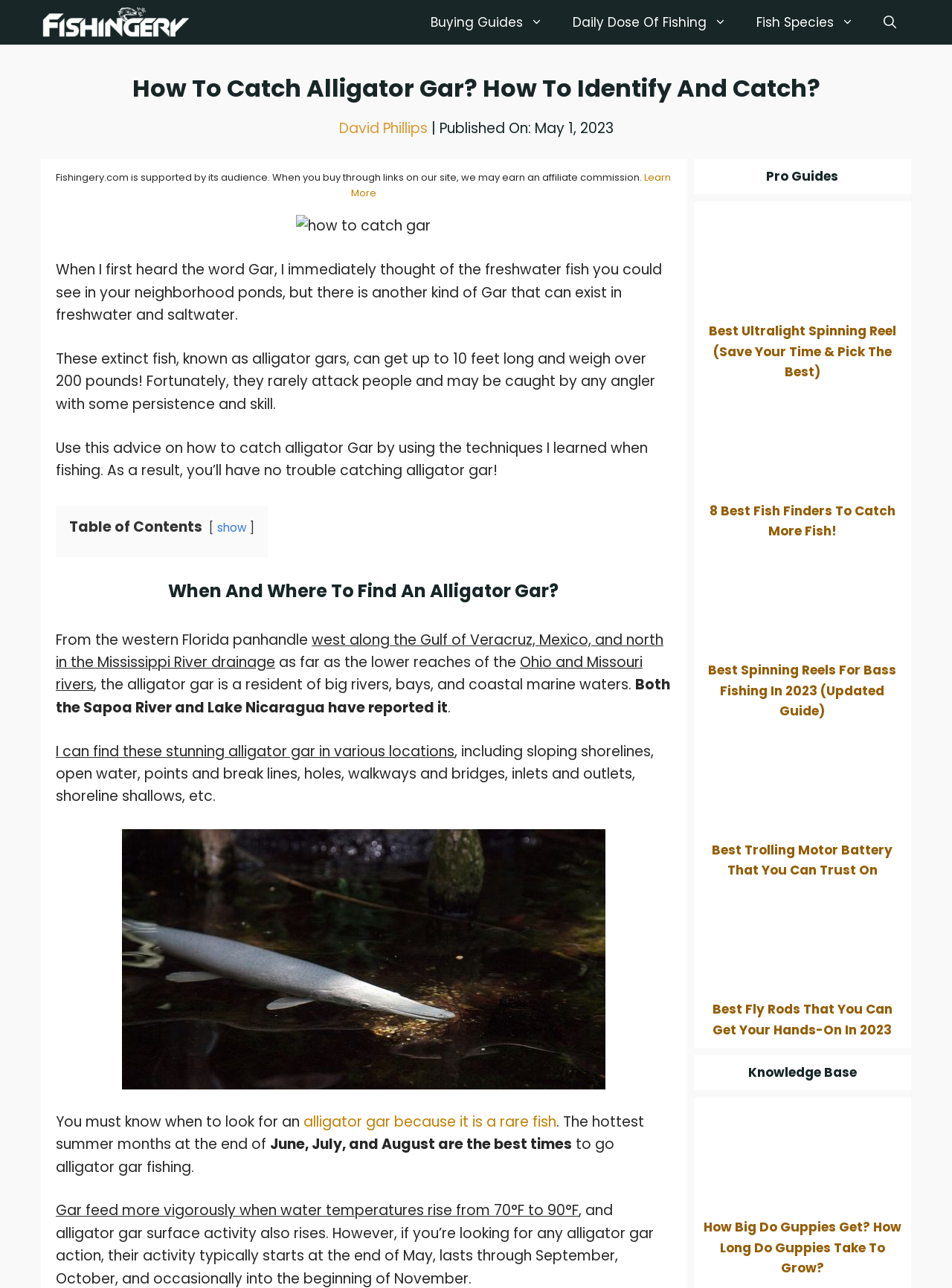Please specify the coordinates of the bounding box for the element that should be clicked to carry out this instruction: "Read the article by David Phillips". The coordinates must be four float numbers between 0 and 1, formatted as [left, top, right, bottom].

[0.356, 0.092, 0.449, 0.108]